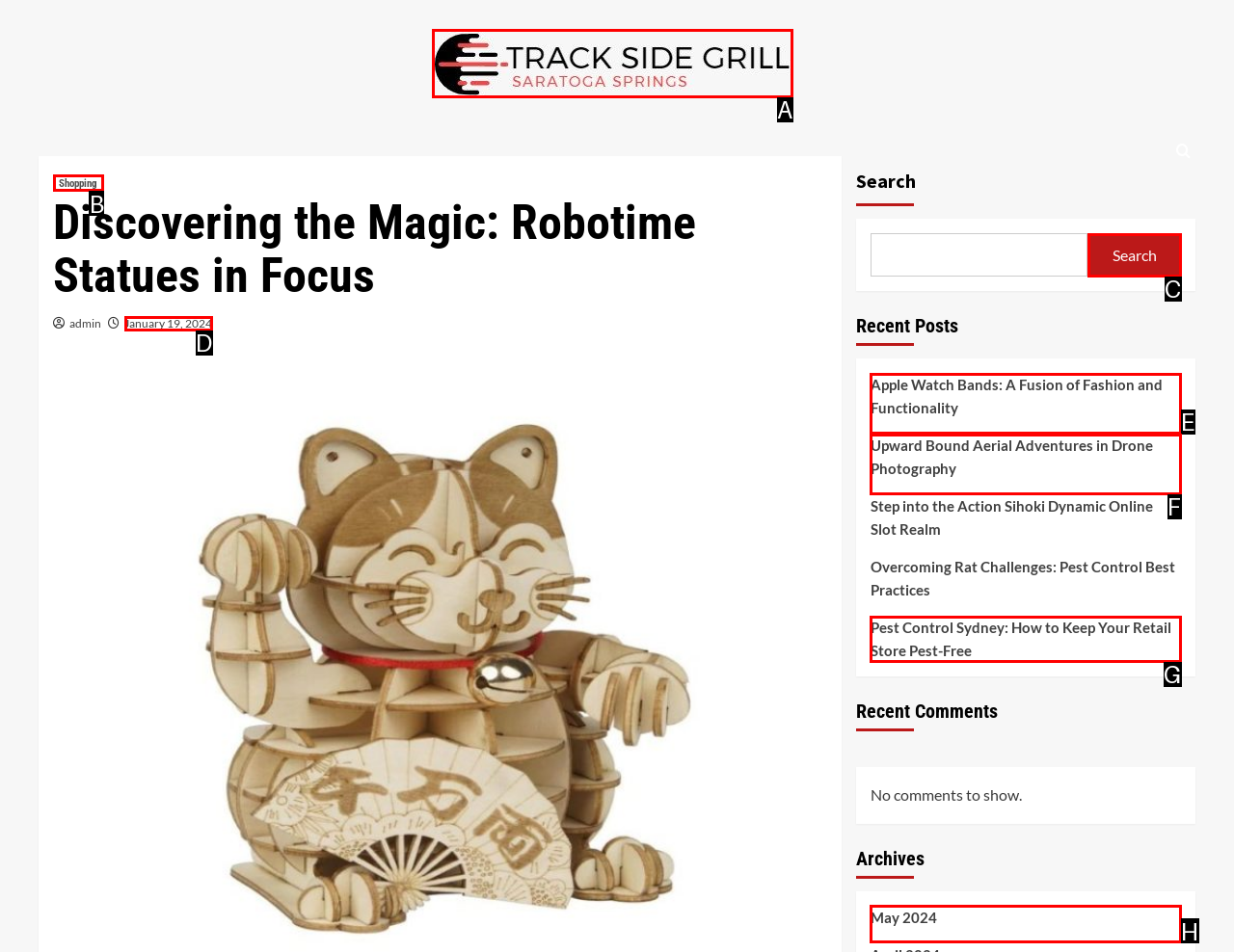Indicate the UI element to click to perform the task: Go to Shopping. Reply with the letter corresponding to the chosen element.

B